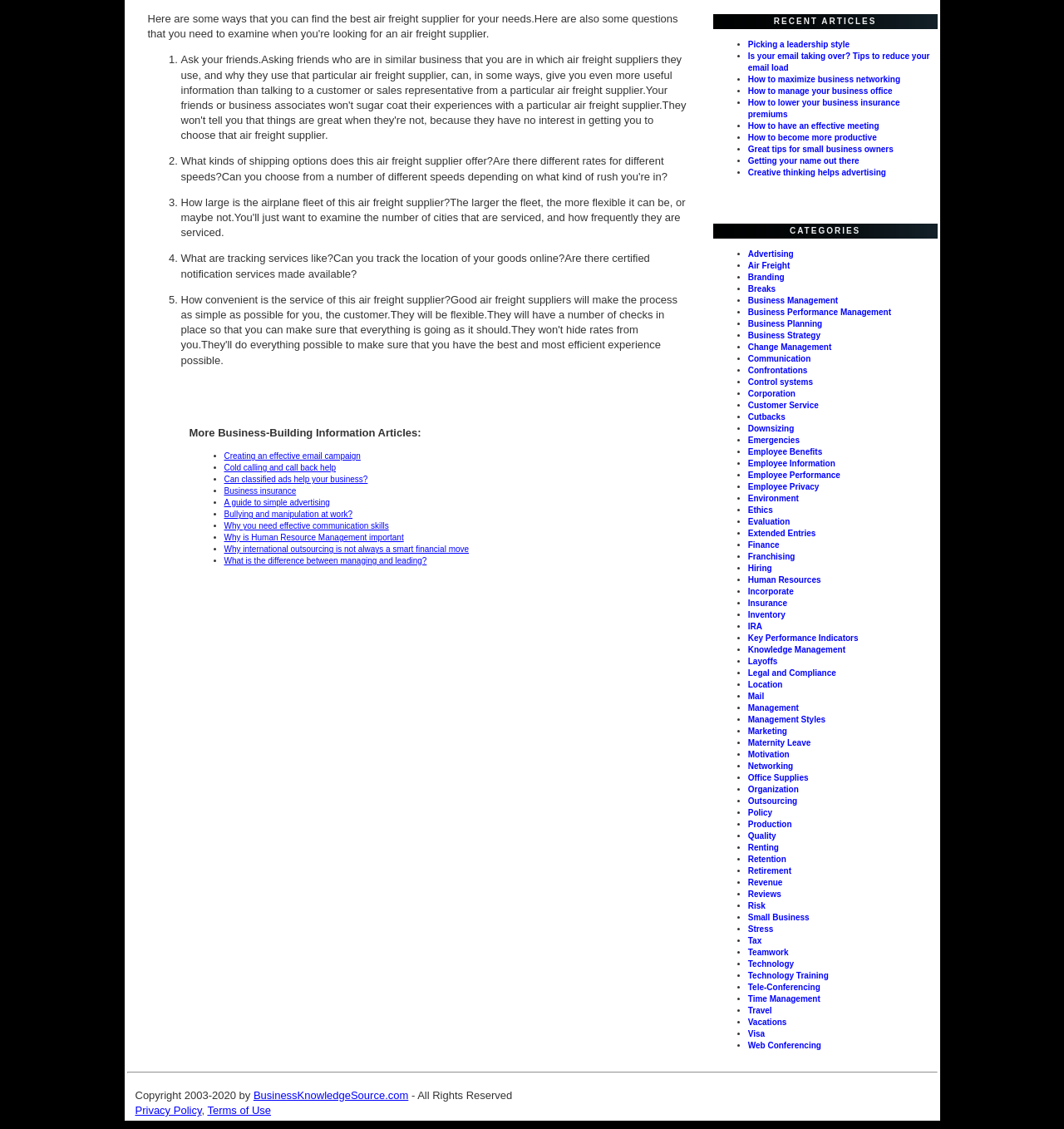Using the description: "Business Performance Management", identify the bounding box of the corresponding UI element in the screenshot.

[0.703, 0.272, 0.838, 0.281]